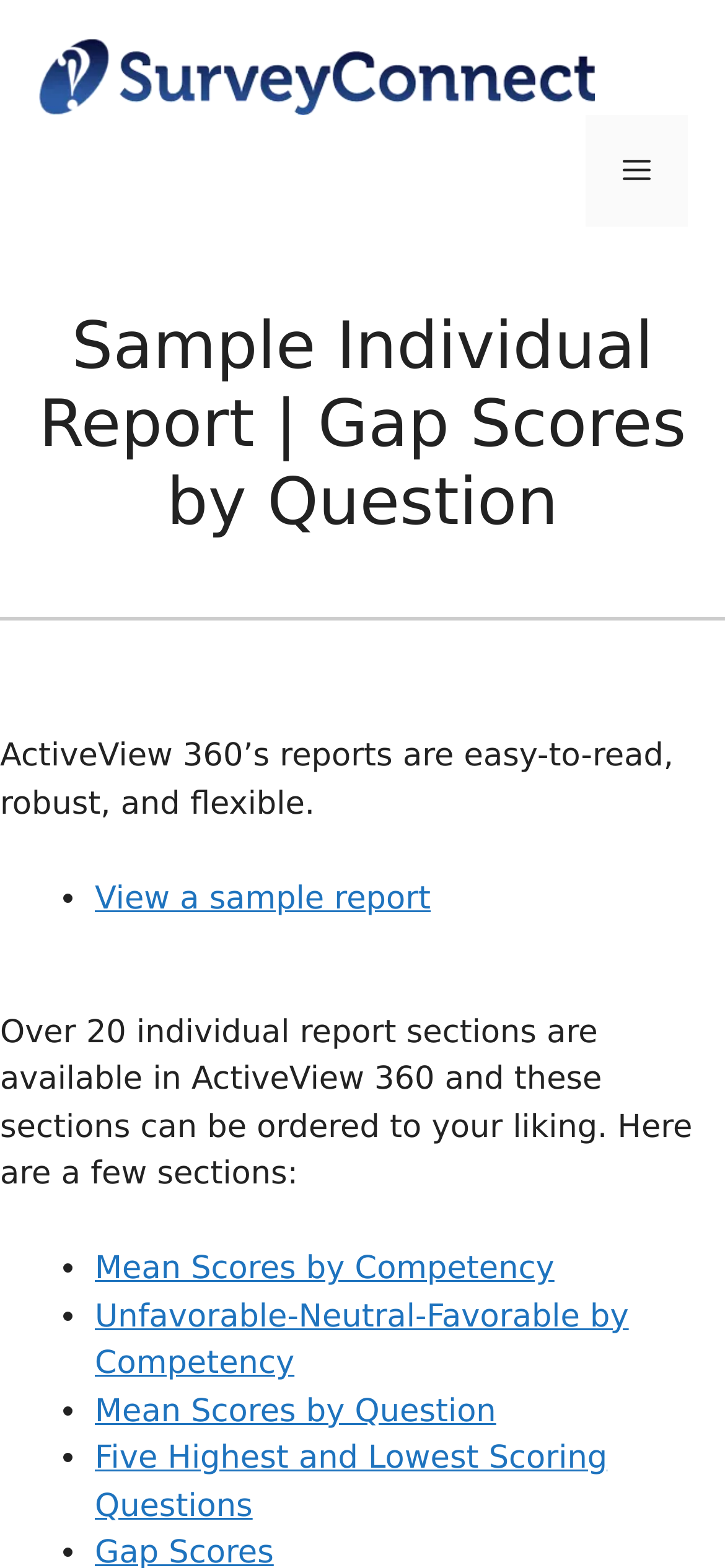Use the details in the image to answer the question thoroughly: 
How many links are provided to view sample reports?

There is one link provided to view a sample report, which is labeled 'View a sample report' and is located in the section that describes the features of ActiveView 360.